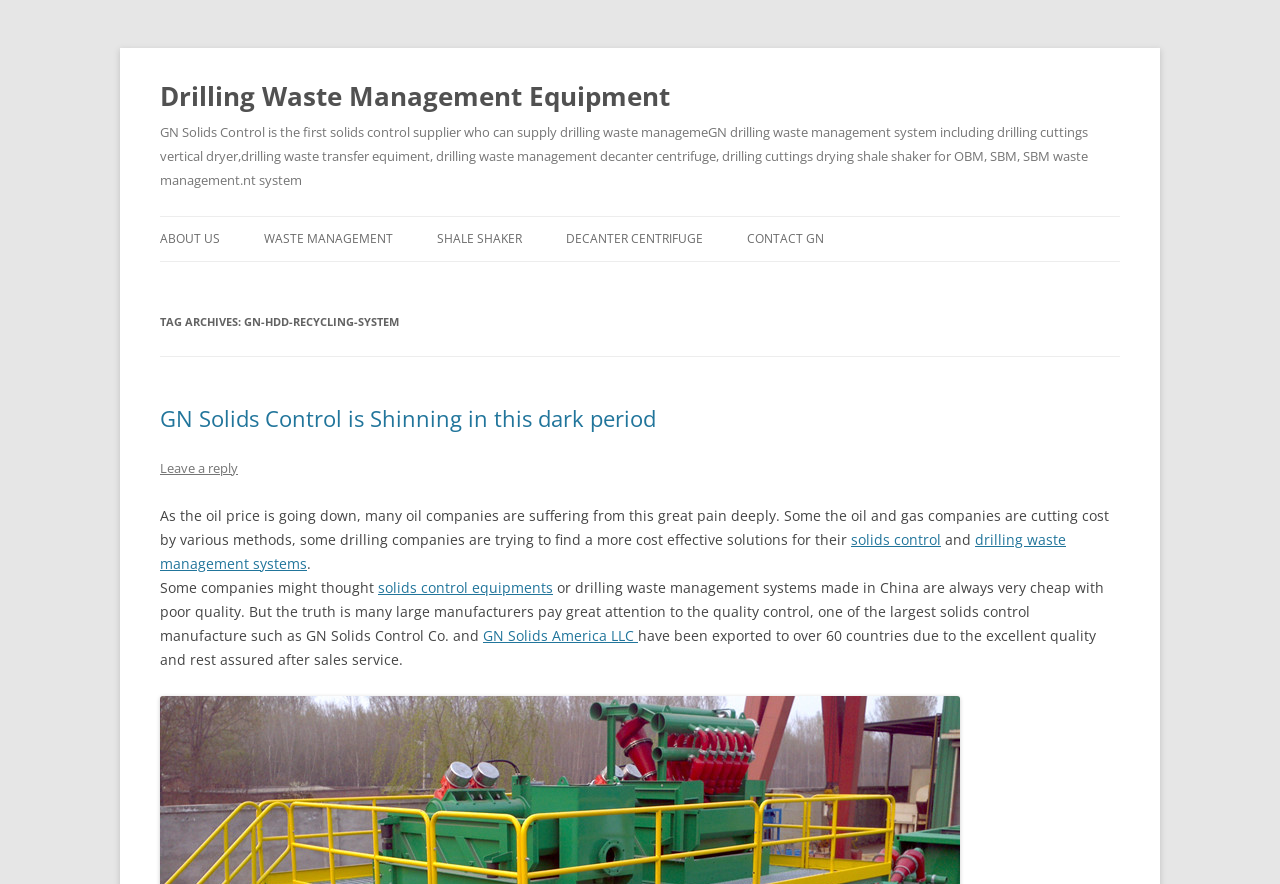Using a single word or phrase, answer the following question: 
What is the relation between GN Solids Control and GN Solids America LLC?

GN Solids America LLC is a subsidiary